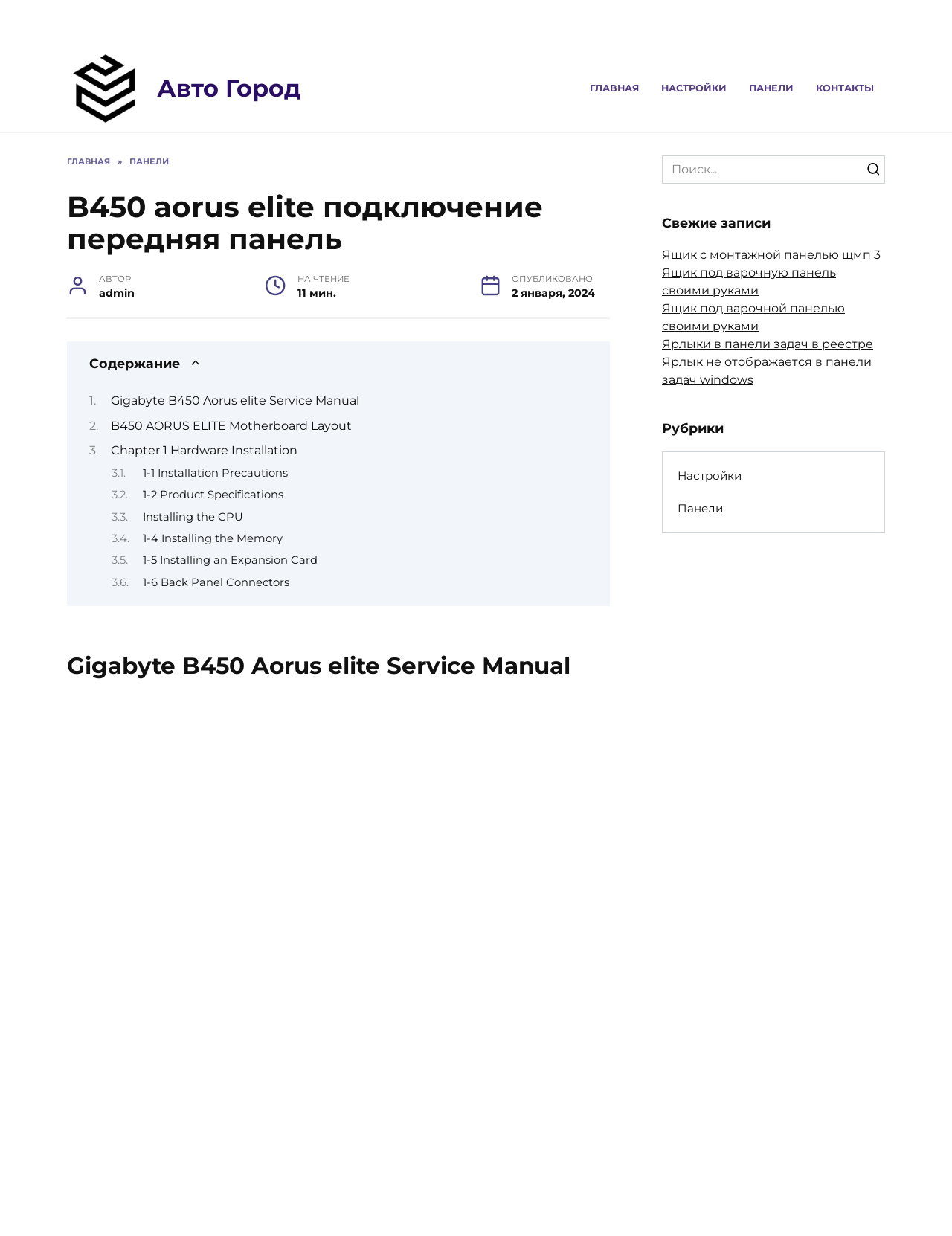Identify the bounding box coordinates of the clickable region to carry out the given instruction: "Search for something".

[0.695, 0.126, 0.93, 0.149]